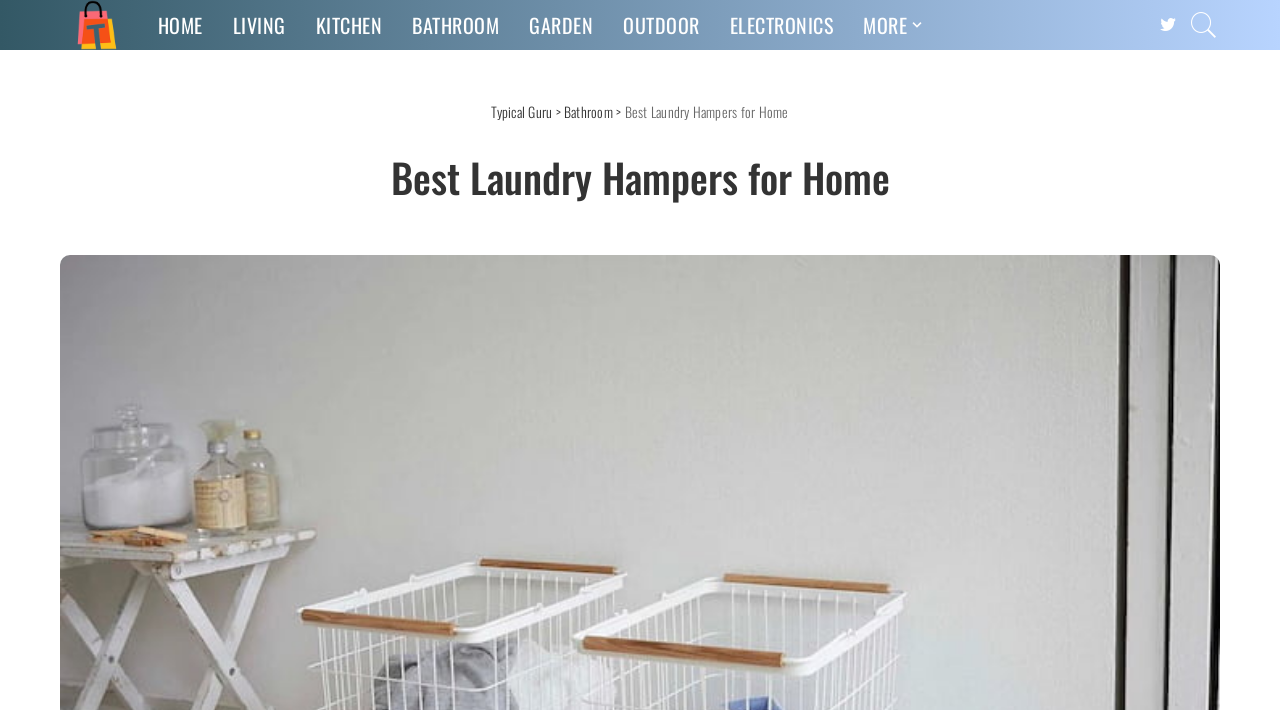Predict the bounding box of the UI element based on this description: "Electronics".

[0.558, 0.0, 0.663, 0.07]